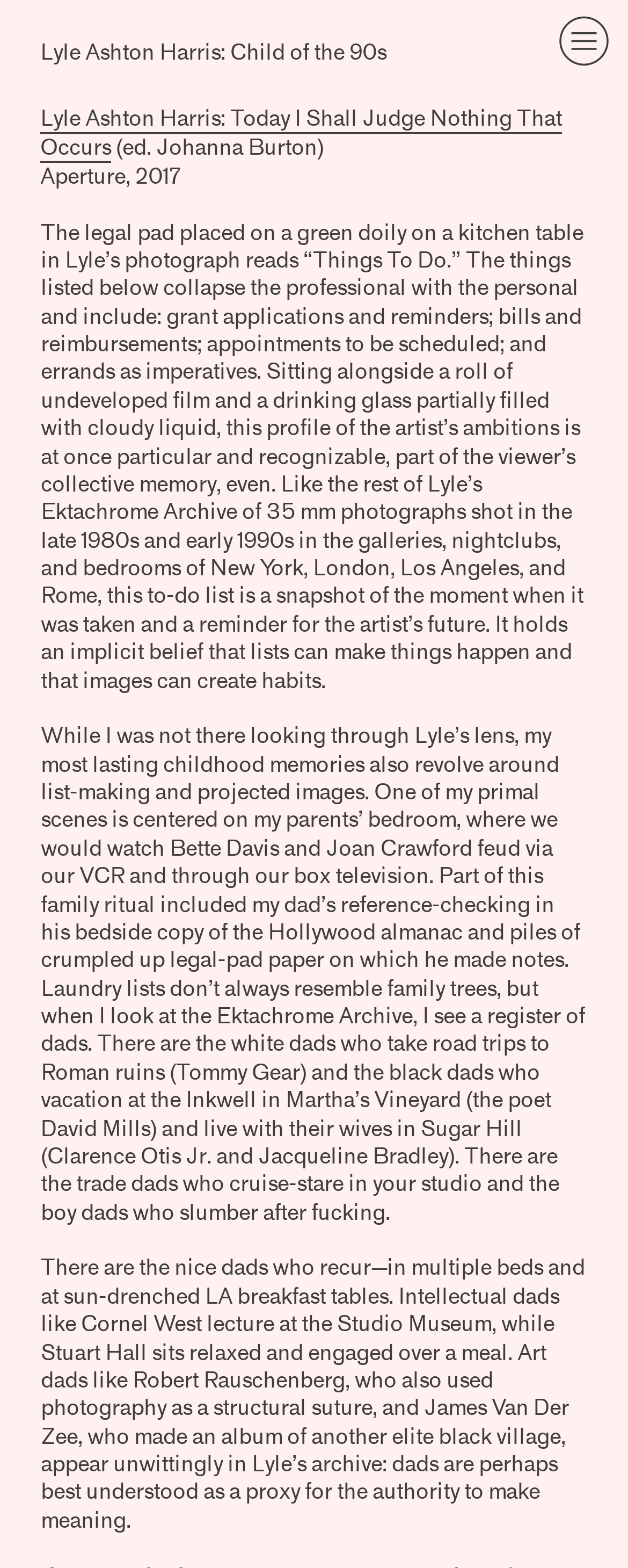What is the subject of the photograph described?
Provide a detailed and well-explained answer to the question.

The subject of the photograph is described in the static text element 'The legal pad placed on a green doily on a kitchen table in Lyle’s photograph reads “Things To Do.”' which provides a detailed description of the photograph.